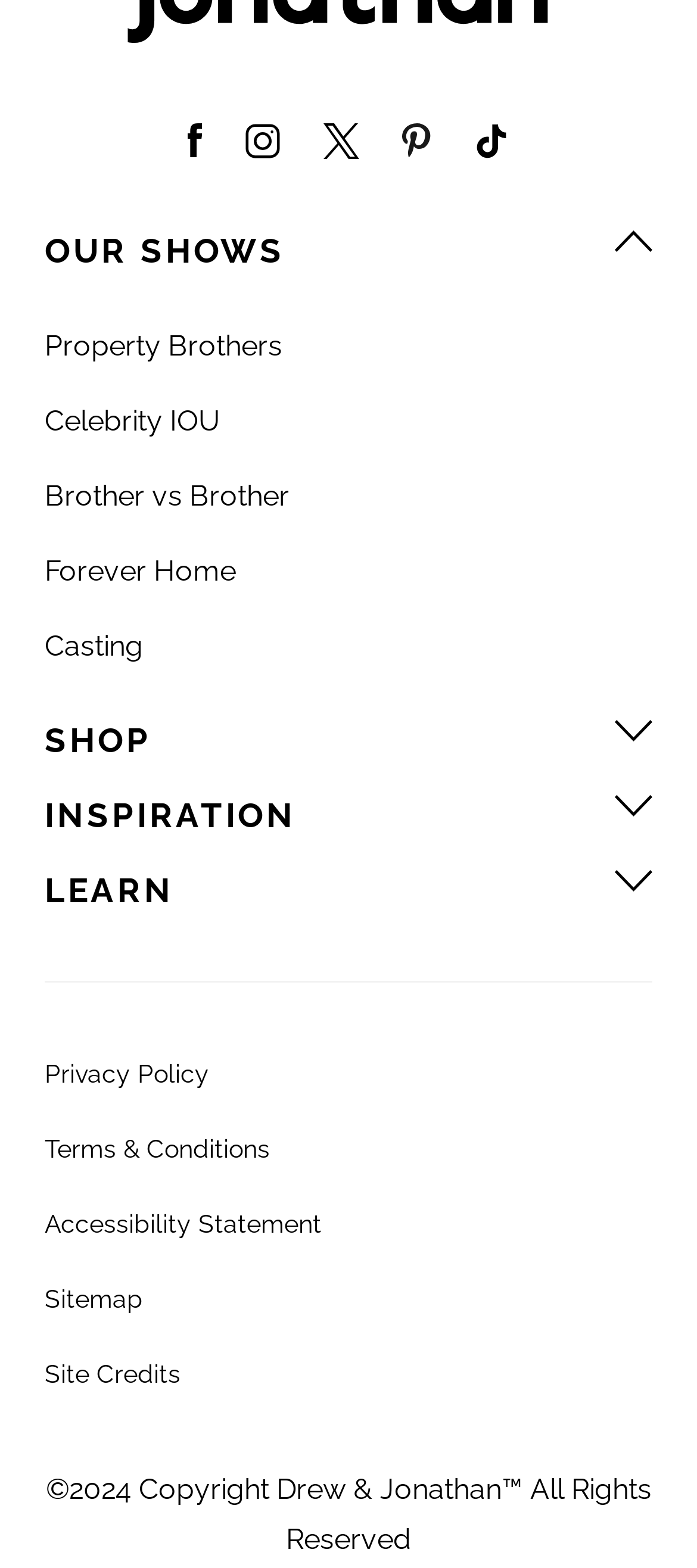How many social media links are available? Look at the image and give a one-word or short phrase answer.

5